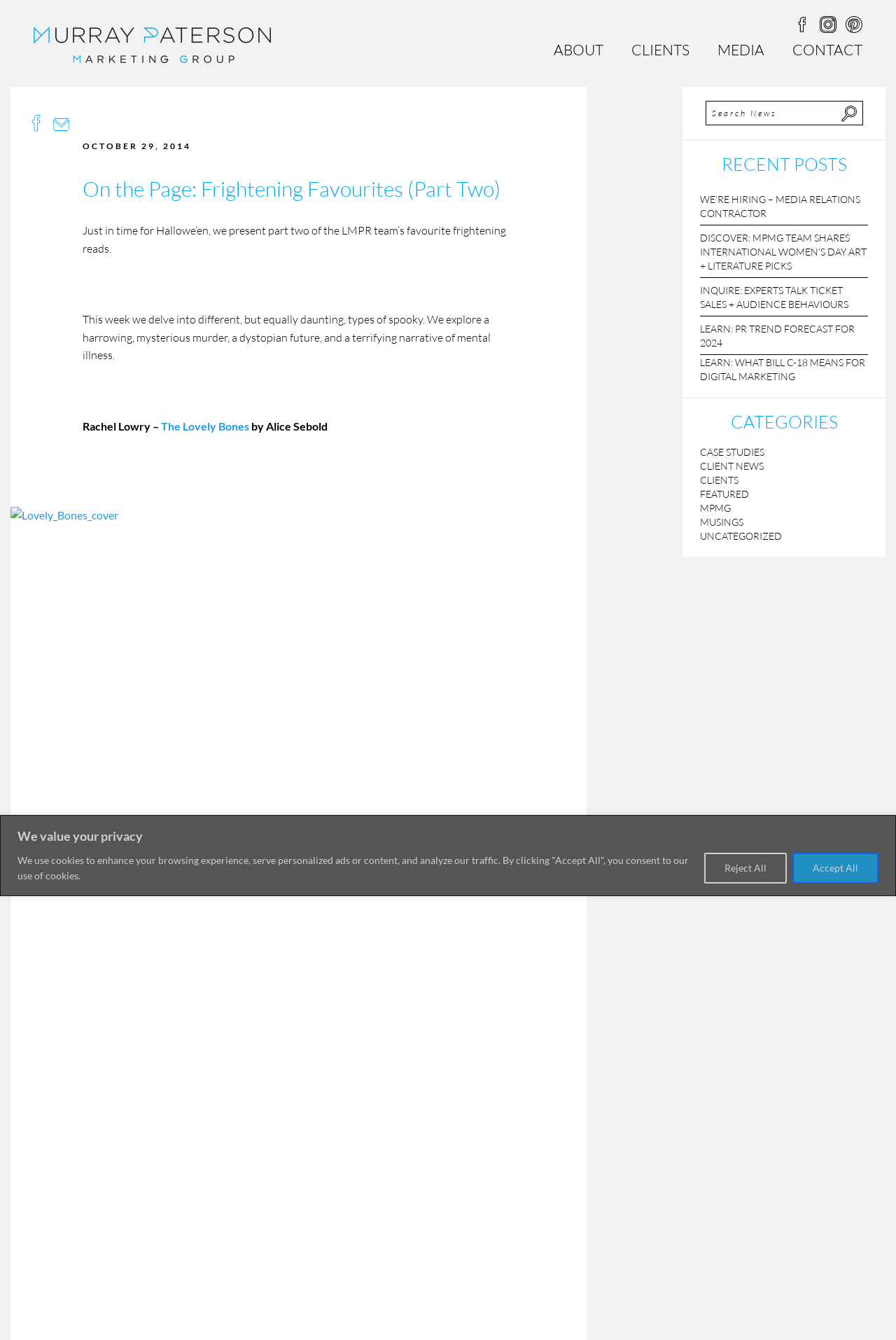Determine the main text heading of the webpage and provide its content.

On the Page: Frightening Favourites (Part Two)